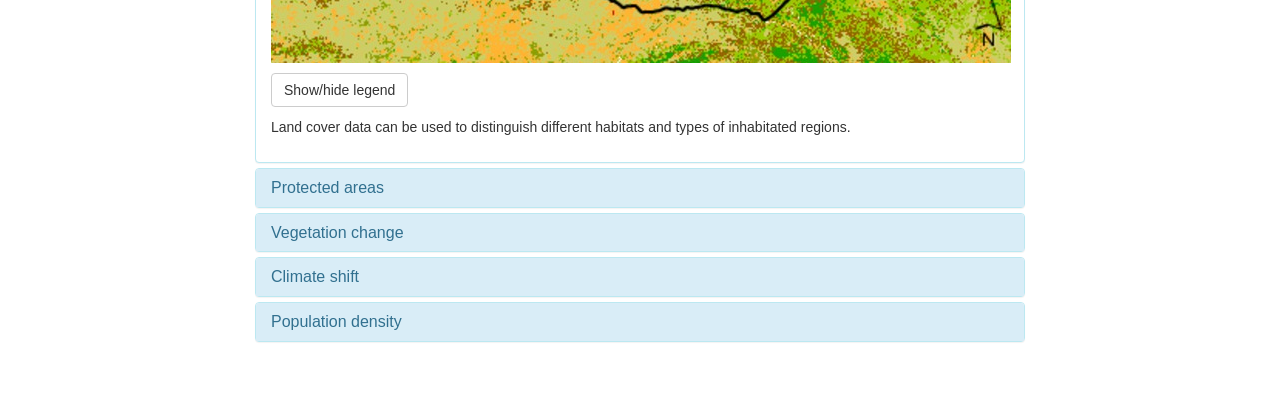Using the provided description Population density, find the bounding box coordinates for the UI element. Provide the coordinates in (top-left x, top-left y, bottom-right x, bottom-right y) format, ensuring all values are between 0 and 1.

[0.212, 0.76, 0.314, 0.801]